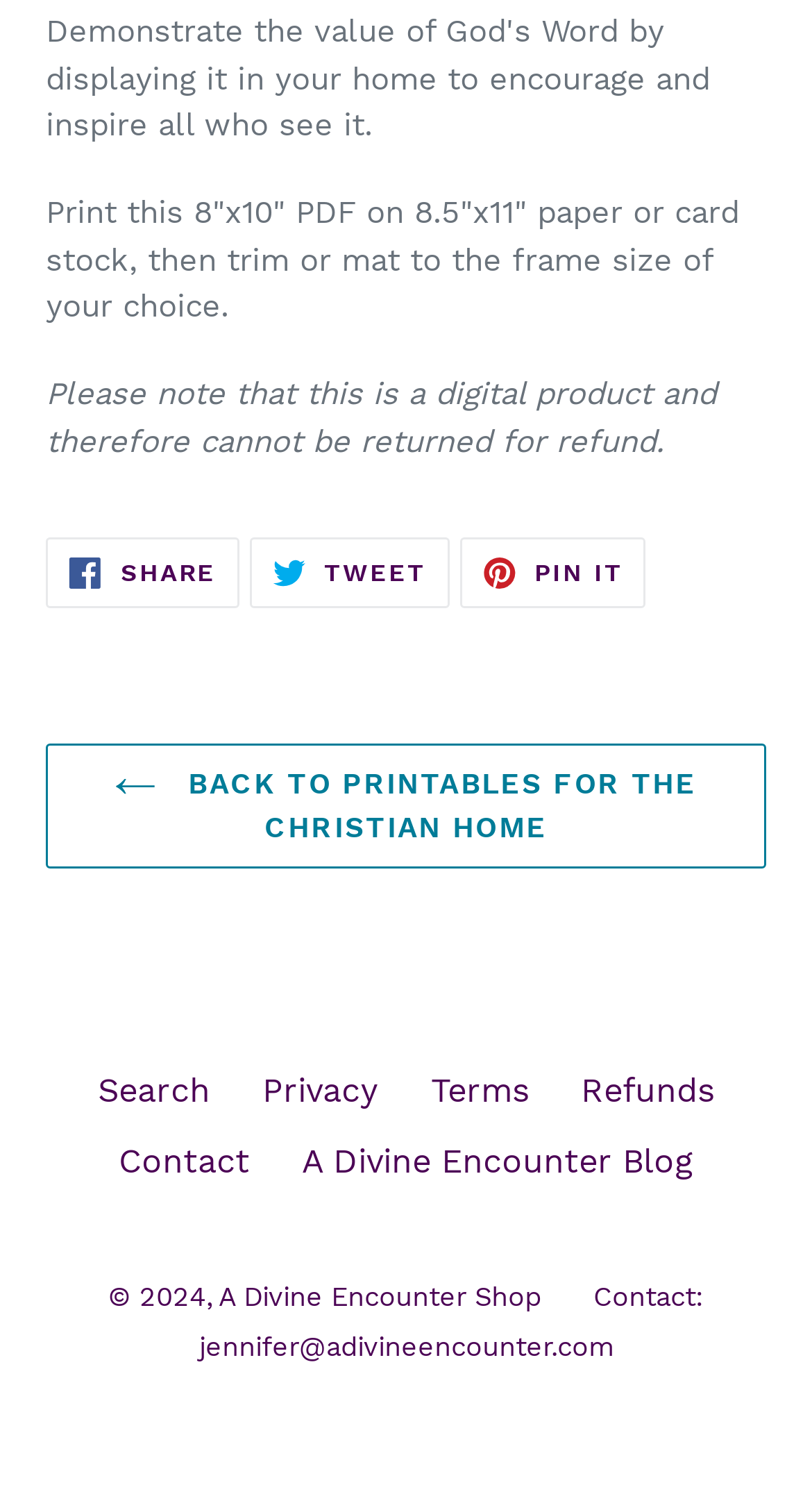What is the recommended paper size for printing?
Refer to the screenshot and respond with a concise word or phrase.

8.5"x11"